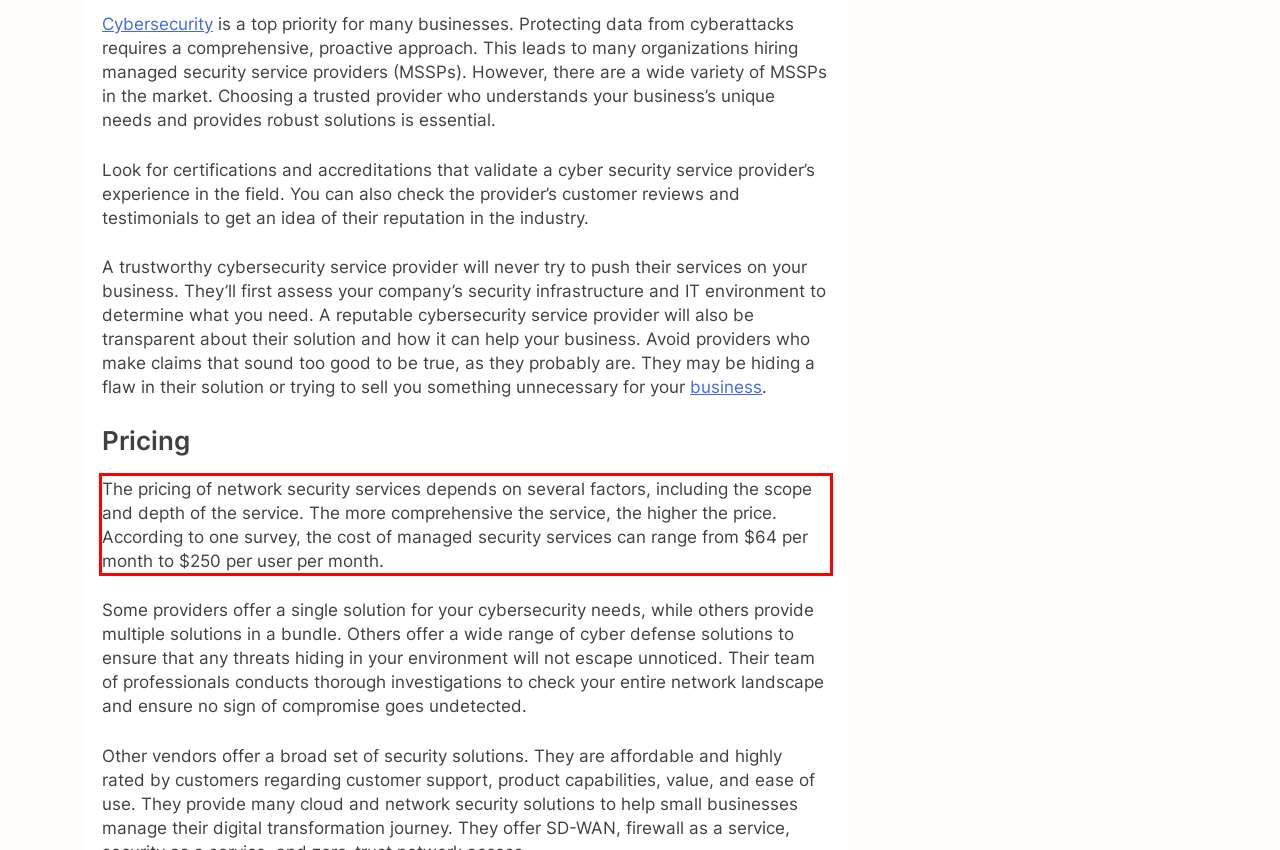Analyze the screenshot of a webpage where a red rectangle is bounding a UI element. Extract and generate the text content within this red bounding box.

The pricing of network security services depends on several factors, including the scope and depth of the service. The more comprehensive the service, the higher the price. According to one survey, the cost of managed security services can range from $64 per month to $250 per user per month.